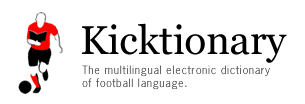Describe thoroughly the contents of the image.

The image features the logo of "Kicktionary," which prominently displays a stylized figure of a football player dressed in a red shirt, dribbling a soccer ball. Beneath the graphic, the name "Kicktionary" is presented in bold, modern typography, followed by the tagline "The multilingual electronic dictionary of football language." This logo encapsulates the essence of the platform, emphasizing its focus on providing a comprehensive resource for football terminology across multiple languages, appealing to players, fans, and enthusiasts alike.